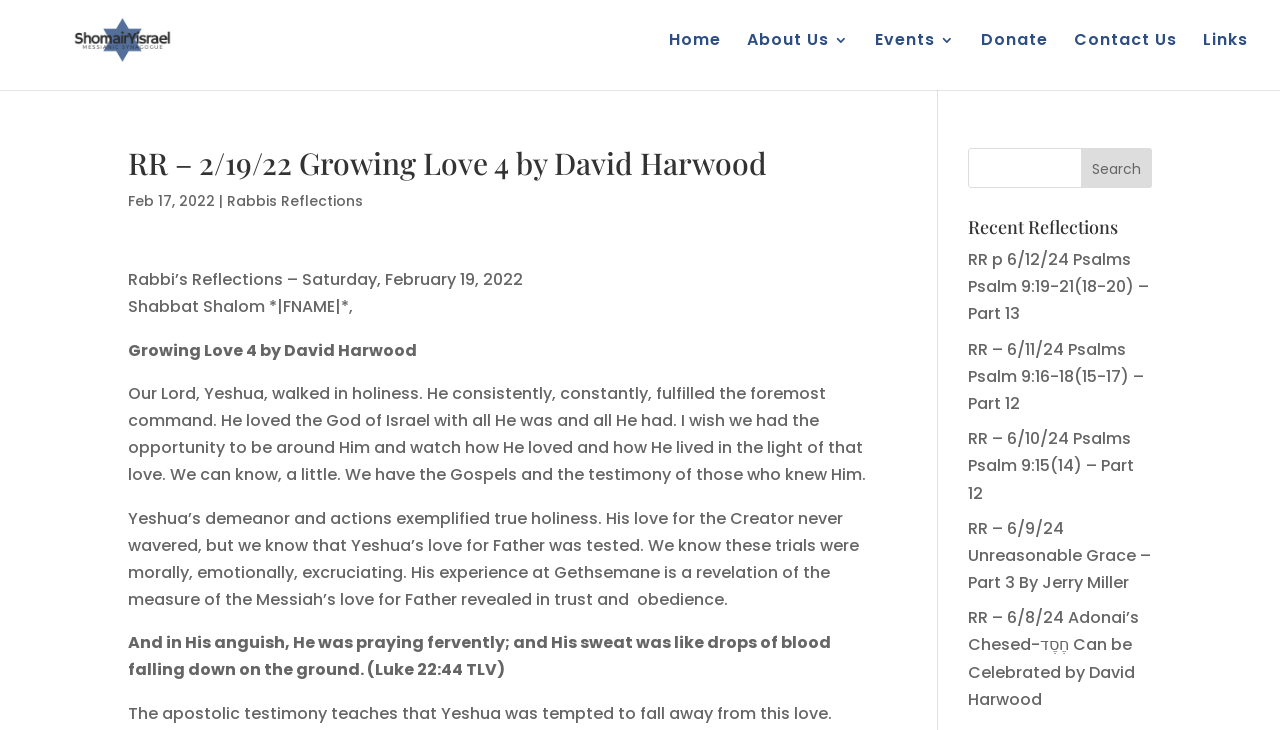What is the name of the author of the reflection?
Deliver a detailed and extensive answer to the question.

I found the answer by looking at the main content area of the webpage, where there is a static text element with the title 'Rabbi’s Reflections – Saturday, February 19, 2022' followed by 'Shabbat Shalom *|FNAME|*, Growing Love 4 by David Harwood'. This suggests that David Harwood is the author of the reflection.